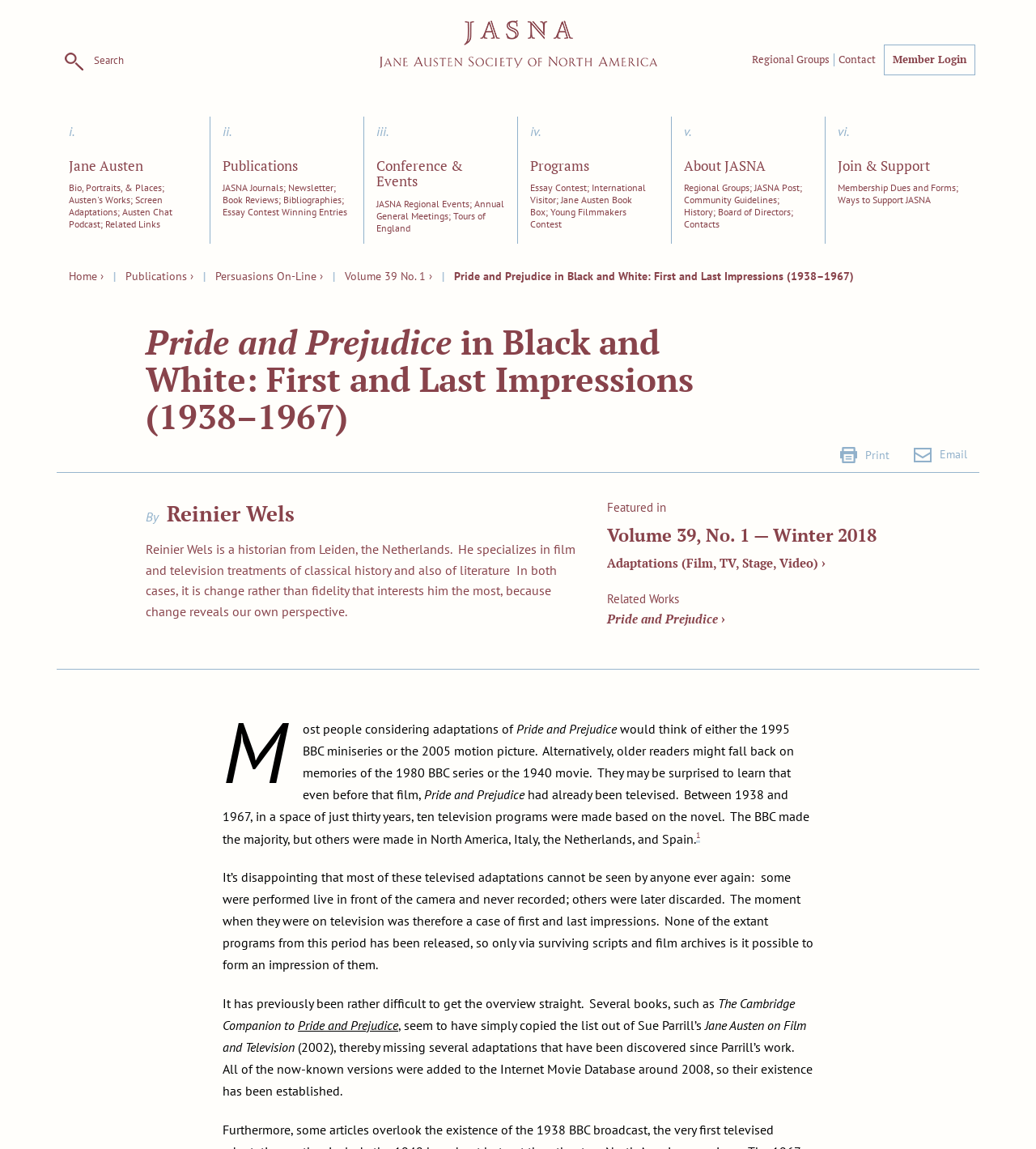Identify the bounding box for the UI element that is described as follows: "Volume 39 No. 1 ›".

[0.333, 0.234, 0.417, 0.246]